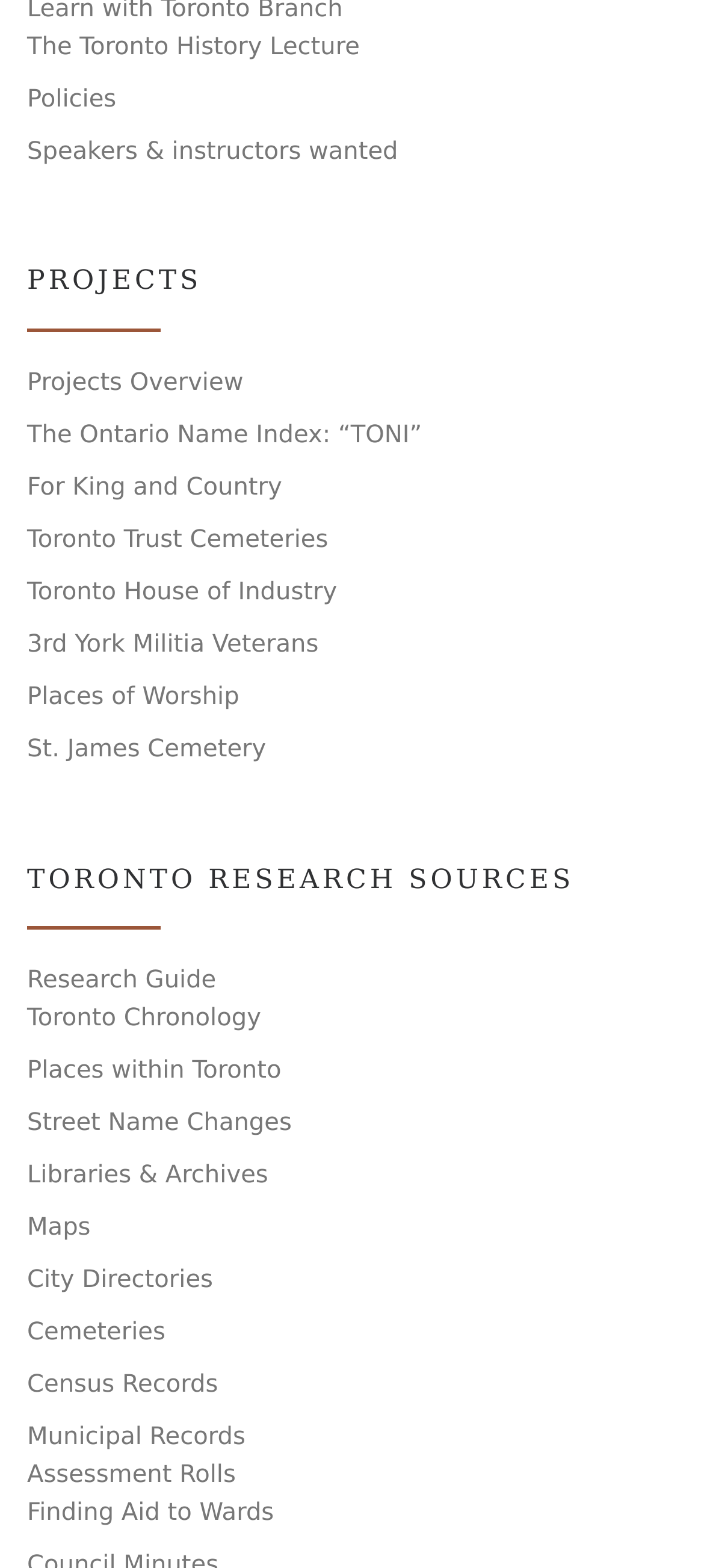Highlight the bounding box coordinates of the region I should click on to meet the following instruction: "Click on The Toronto History Lecture".

[0.038, 0.019, 0.511, 0.043]